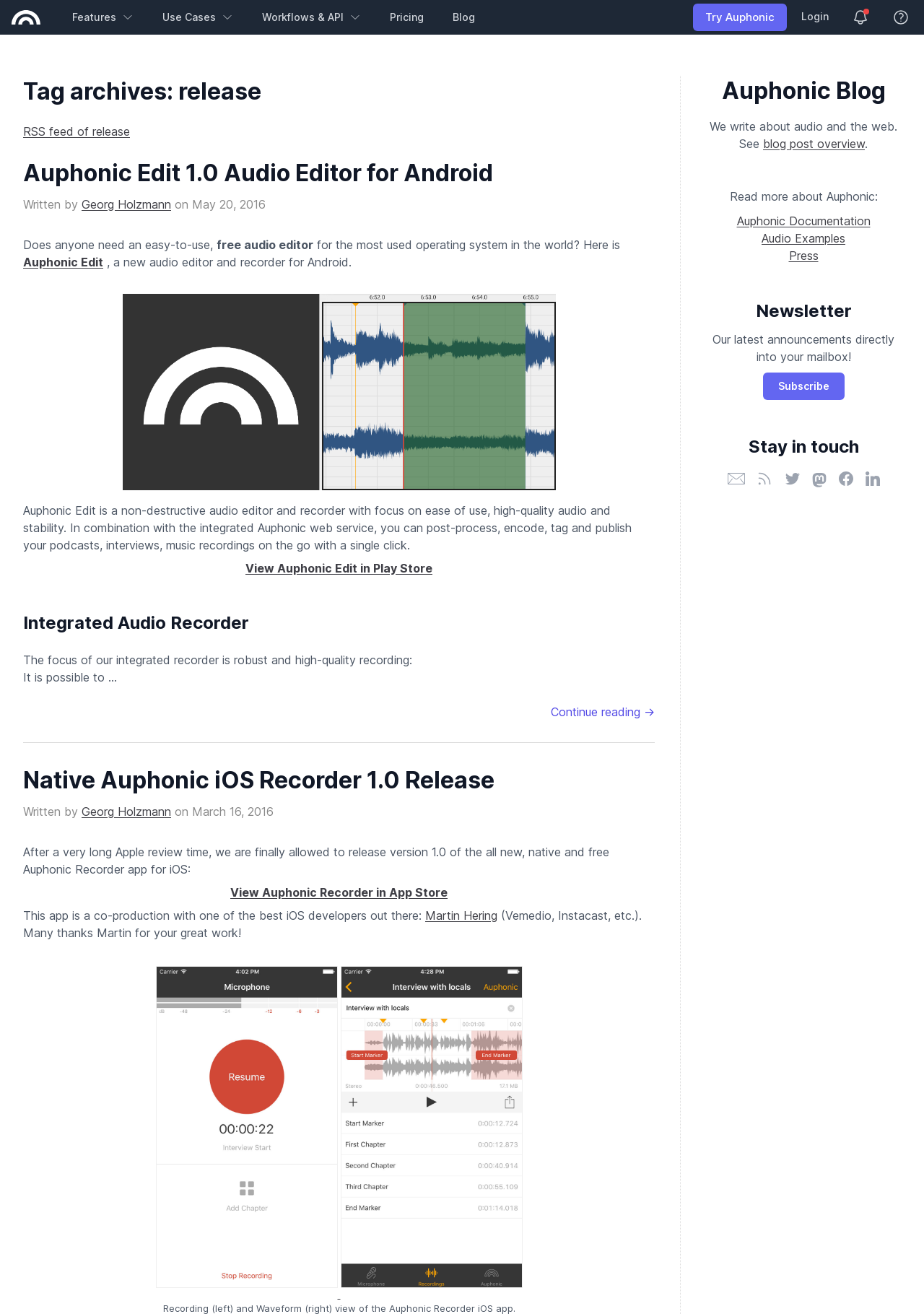Look at the image and answer the question in detail:
Who is the co-producer of the Auphonic Recorder app for iOS?

I found this answer by looking at the article section of the webpage, where it mentions 'This app is a co-production with one of the best iOS developers out there: Martin Hering'